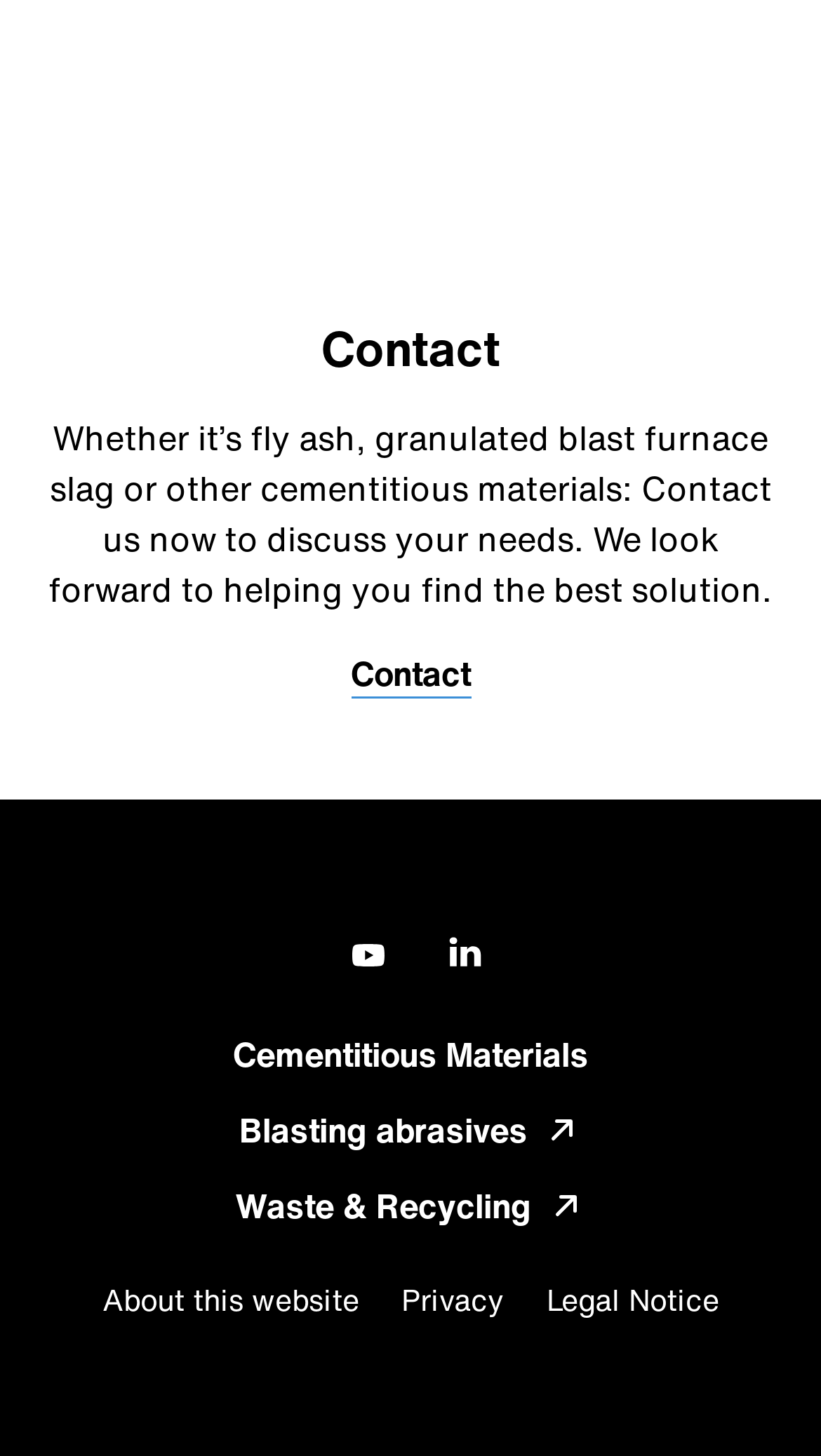What type of materials are mentioned on this webpage? Observe the screenshot and provide a one-word or short phrase answer.

Fly ash, granulated blast furnace slag